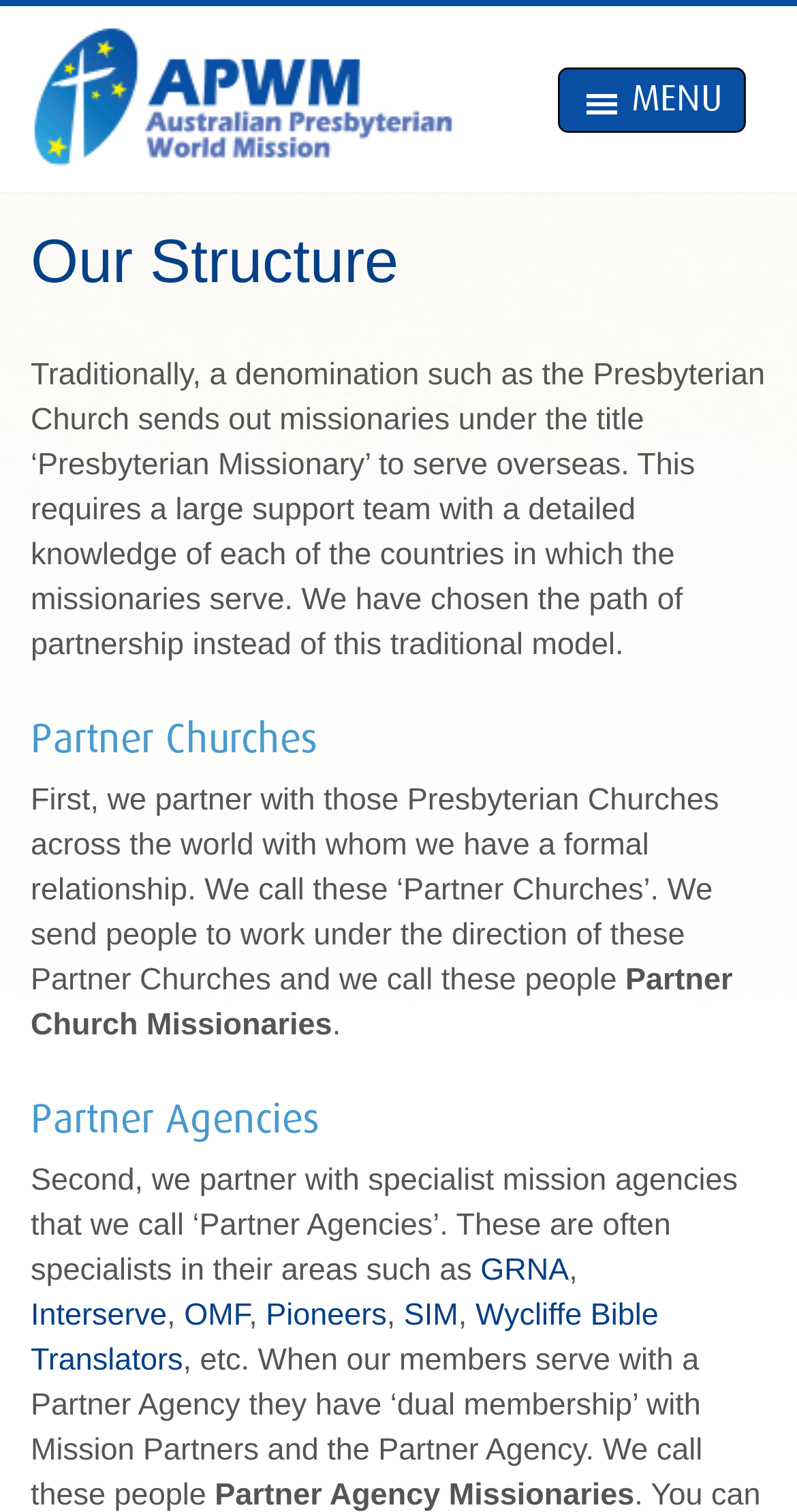Determine the bounding box coordinates of the region that needs to be clicked to achieve the task: "Visit Kokomo, Indiana delivery area".

None